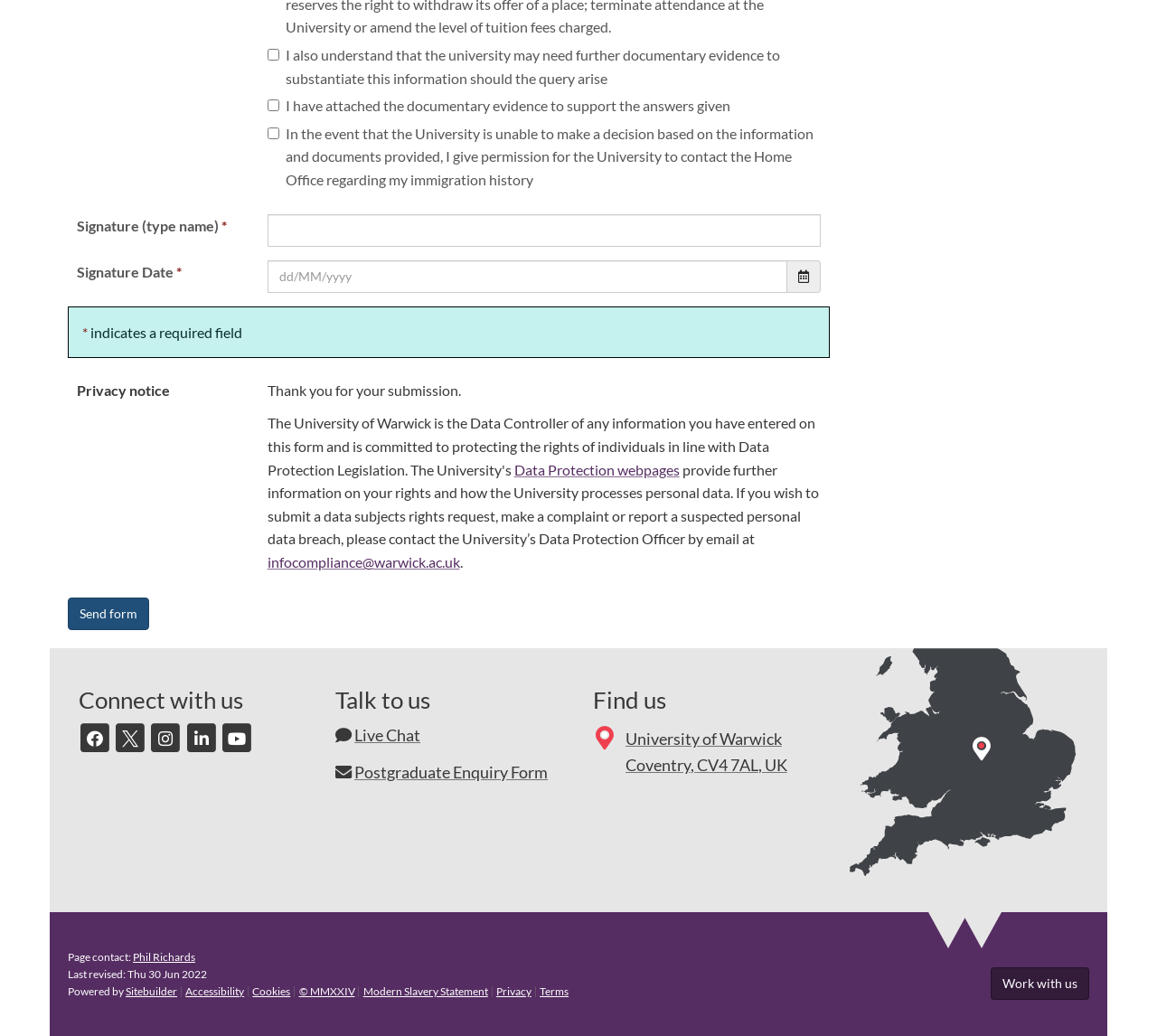Please indicate the bounding box coordinates for the clickable area to complete the following task: "Go to page 1". The coordinates should be specified as four float numbers between 0 and 1, i.e., [left, top, right, bottom].

None